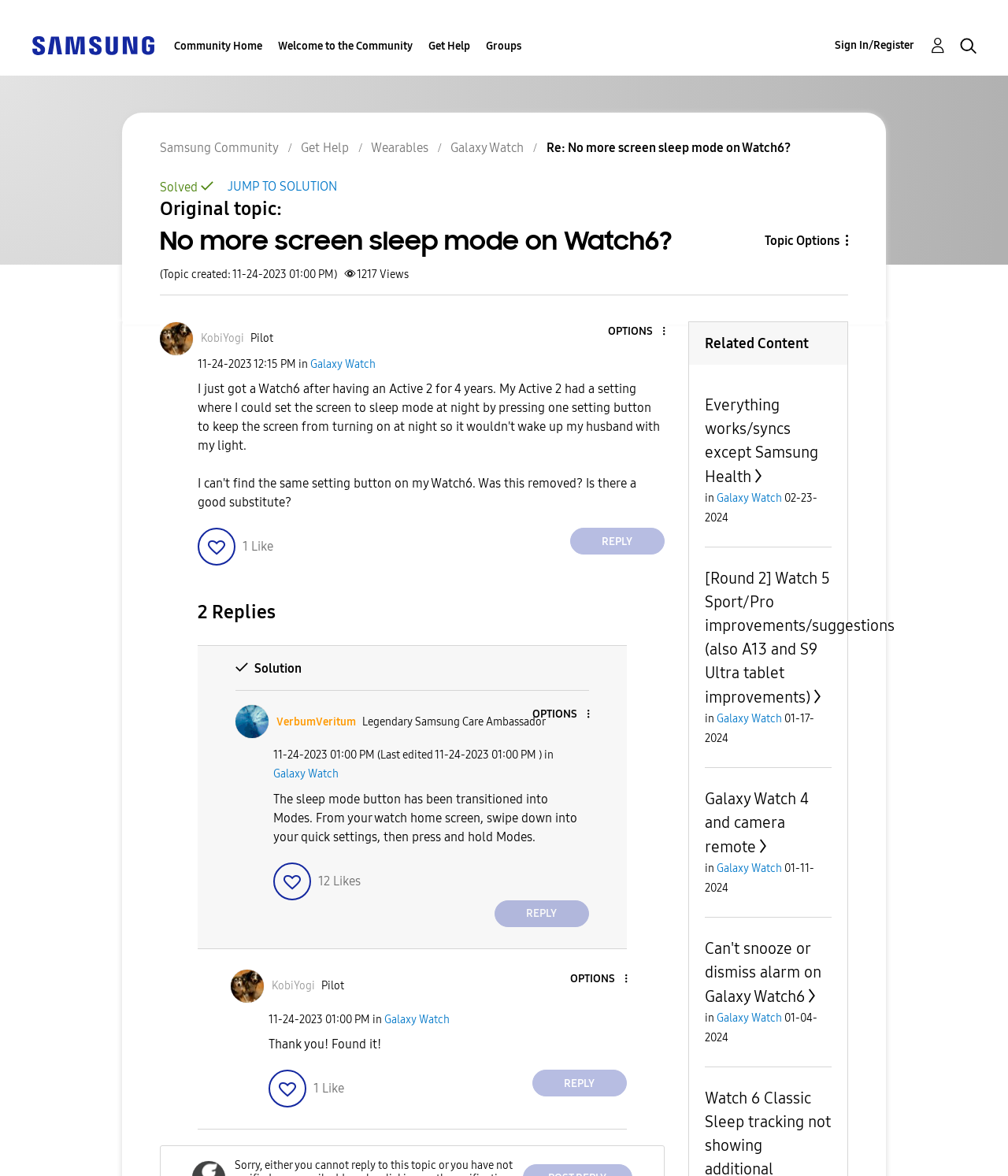How many replies are there to the original post?
Please provide a comprehensive answer based on the contents of the image.

I found the answer by looking at the text '2 Replies' which indicates that there are 2 replies to the original post.